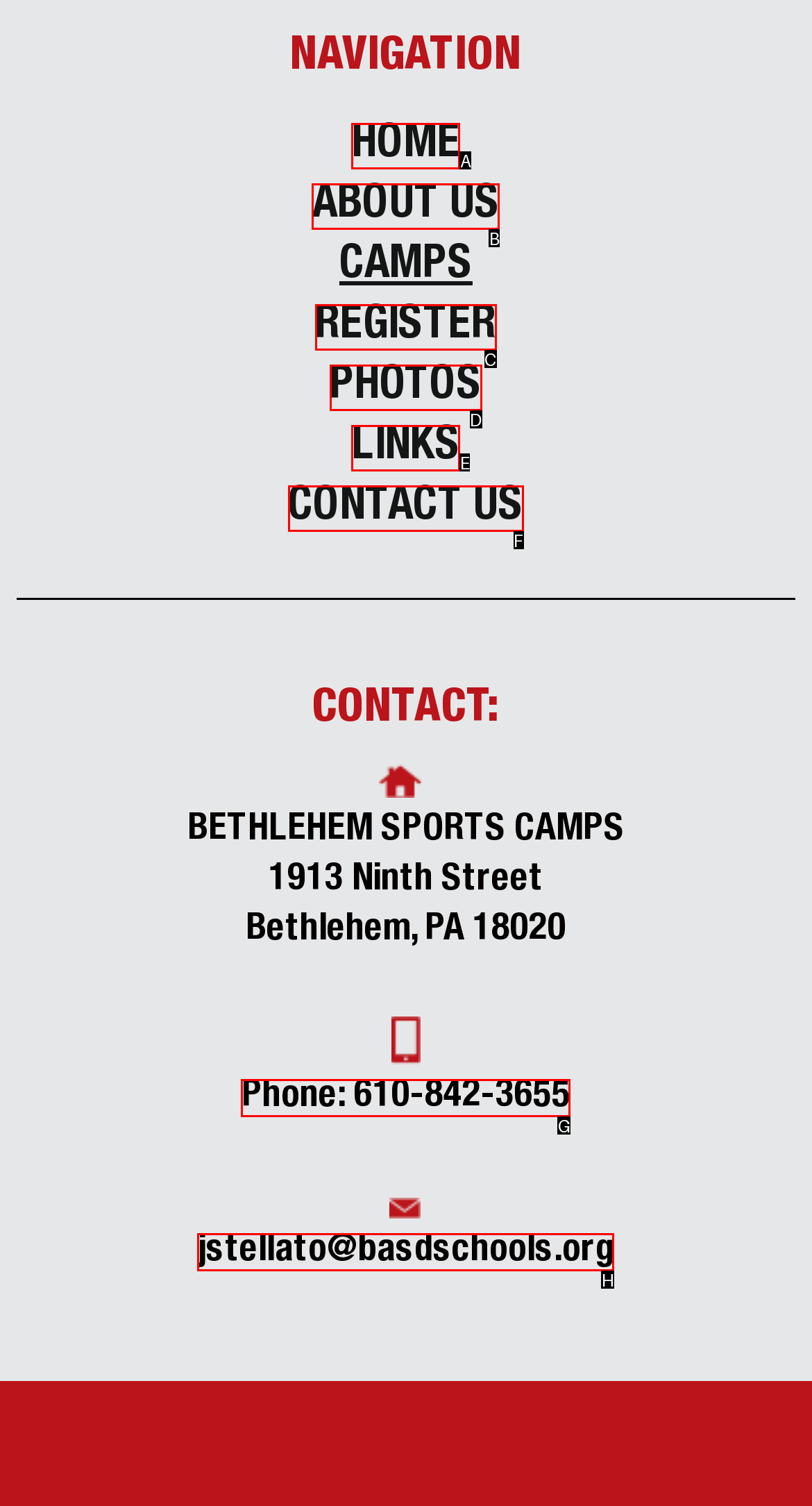Given the description: About us
Identify the letter of the matching UI element from the options.

B